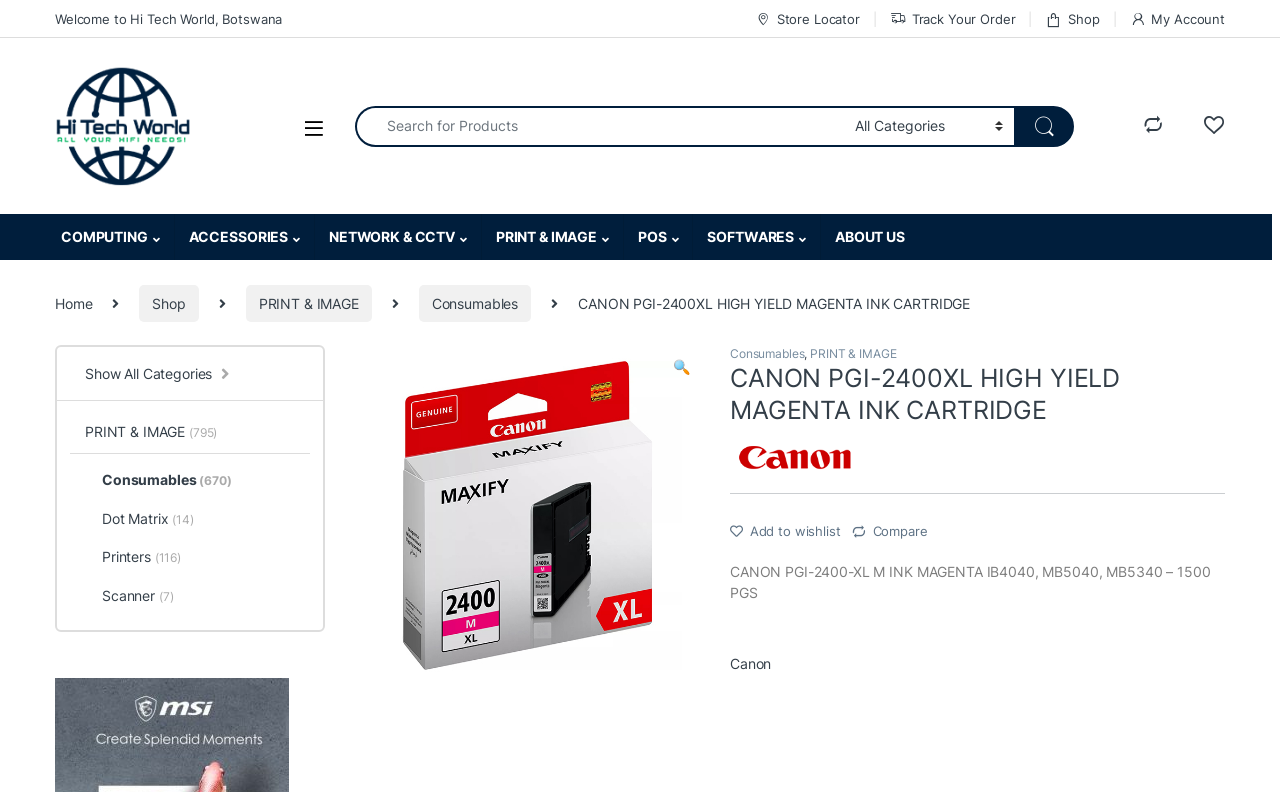Please locate the UI element described by "COMPUTING" and provide its bounding box coordinates.

[0.037, 0.271, 0.136, 0.329]